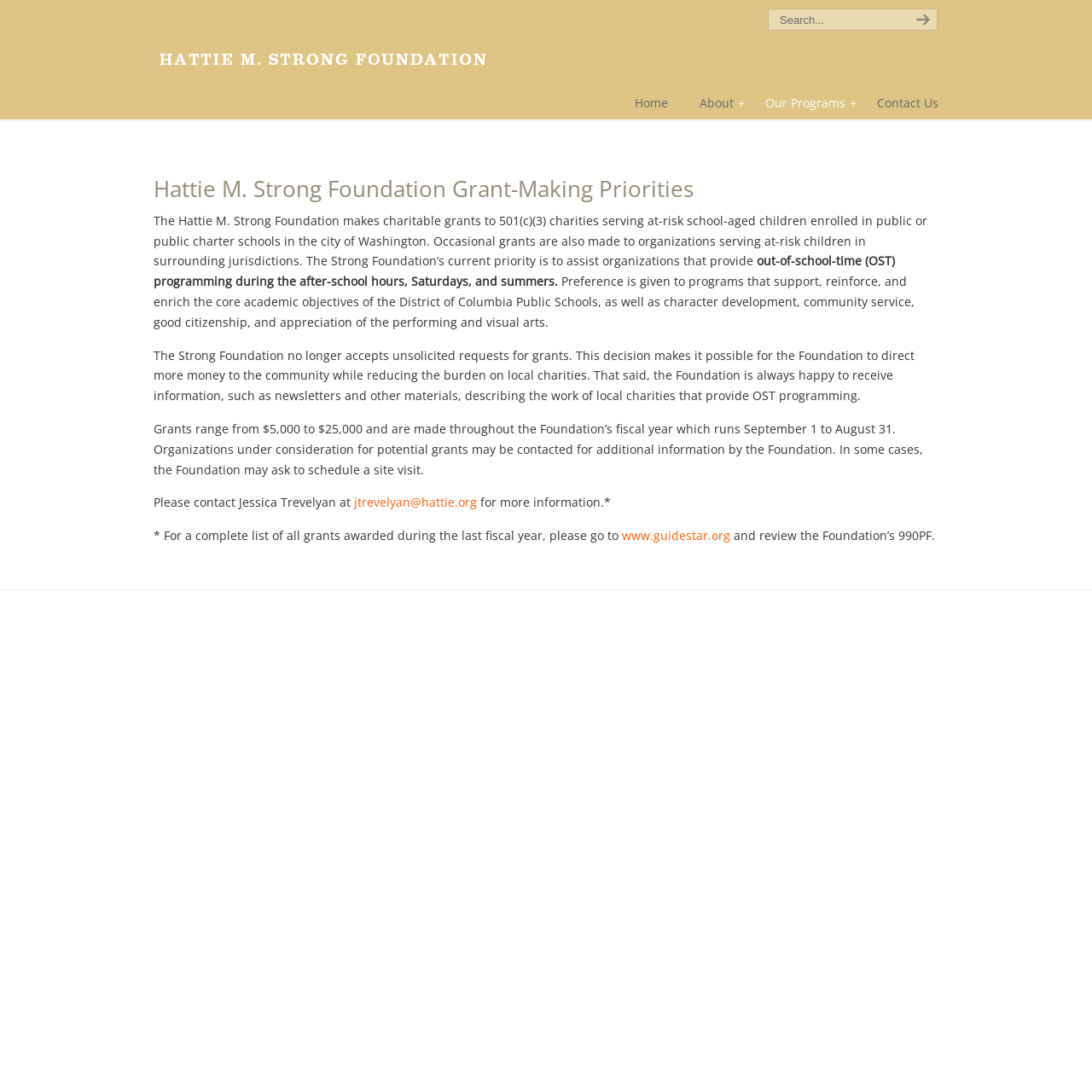Where can a complete list of all grants awarded during the last fiscal year be found?
Please ensure your answer is as detailed and informative as possible.

According to the webpage, a complete list of all grants awarded during the last fiscal year can be found on www.guidestar.org by reviewing the Foundation's 990PF.